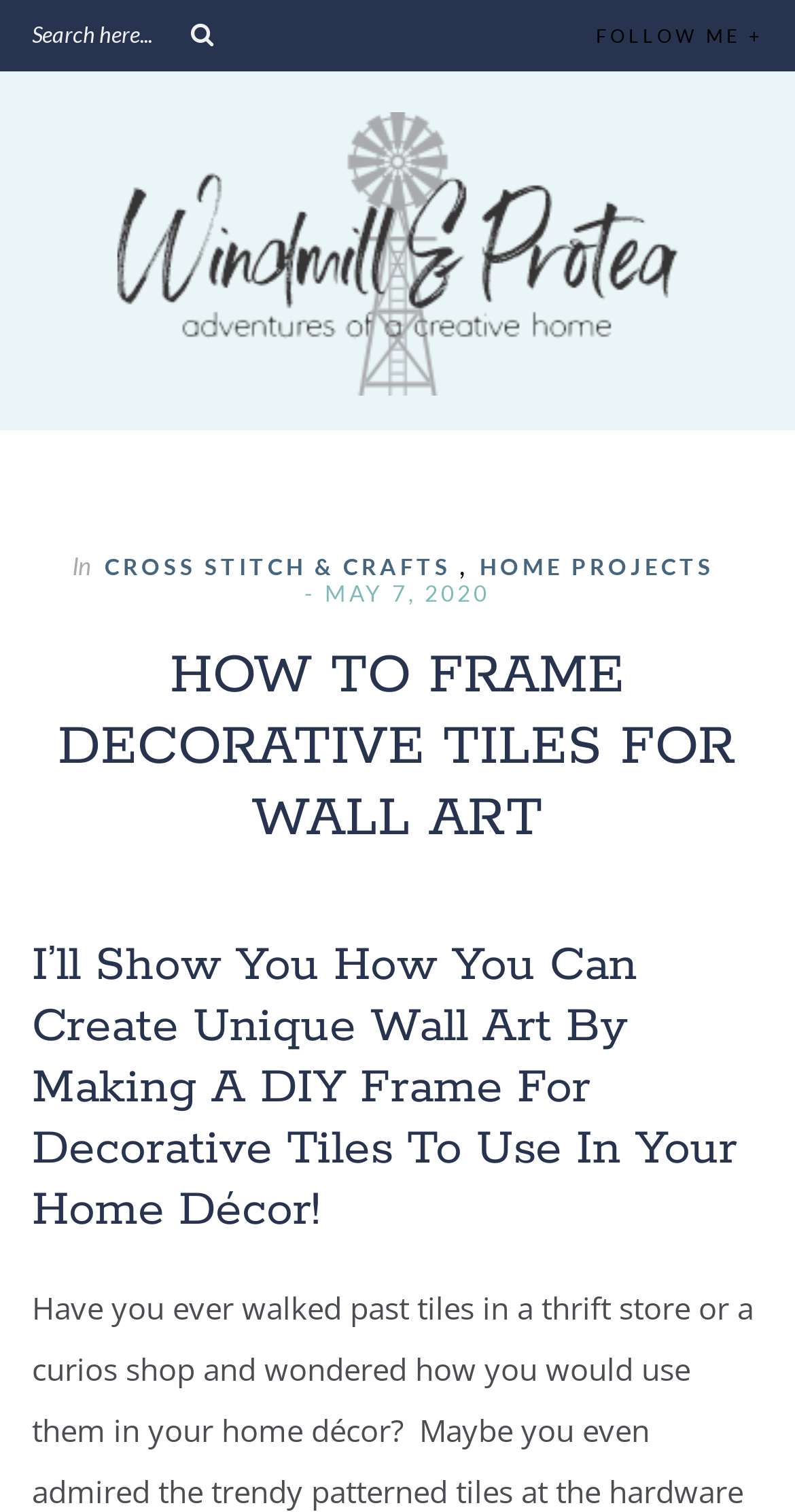What is the category of the blog post?
Answer the question with just one word or phrase using the image.

HOME PROJECTS